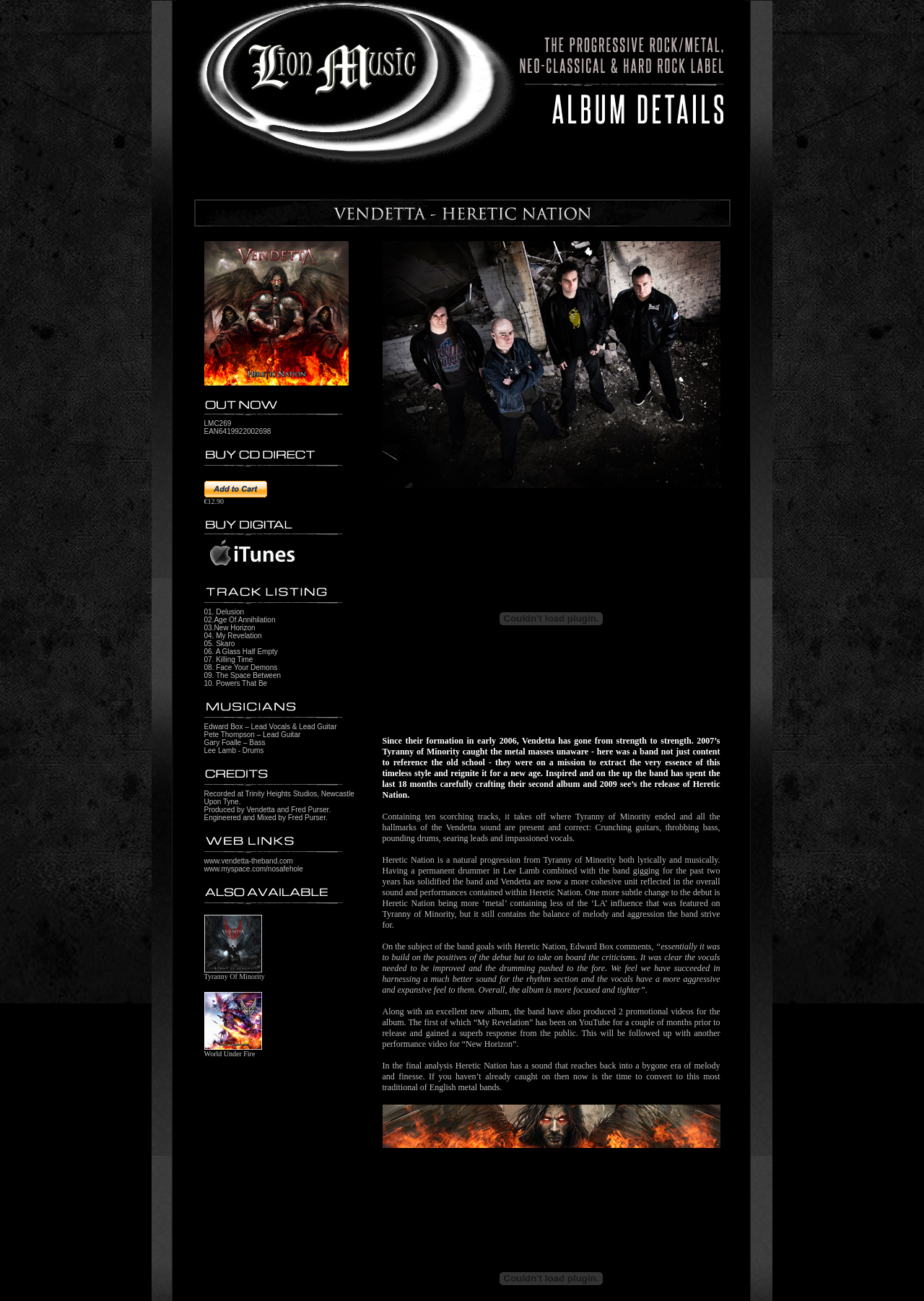Predict the bounding box for the UI component with the following description: "www.myspace.com/nosafehole".

[0.221, 0.665, 0.328, 0.671]